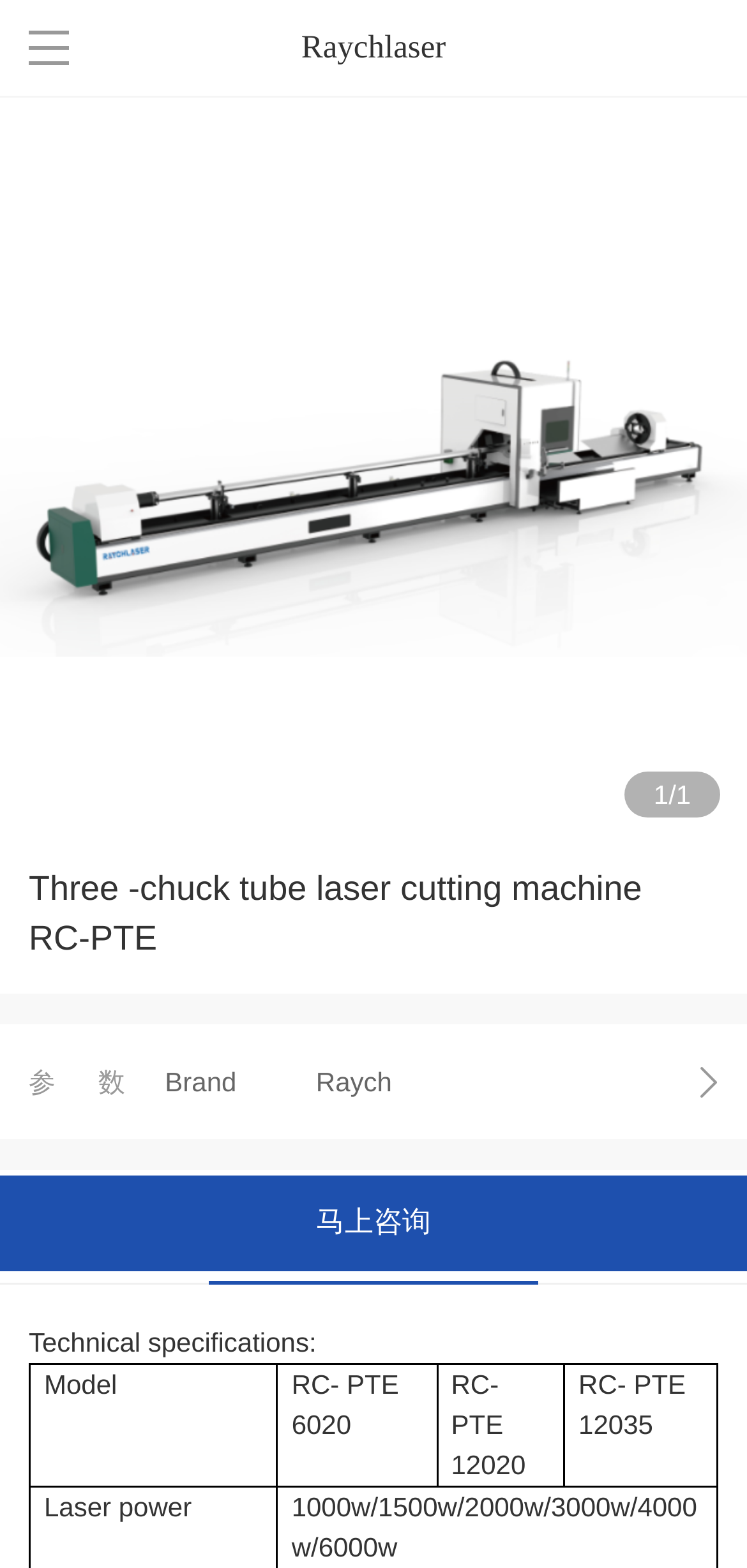Please indicate the bounding box coordinates for the clickable area to complete the following task: "Visit Timeball Tower". The coordinates should be specified as four float numbers between 0 and 1, i.e., [left, top, right, bottom].

None